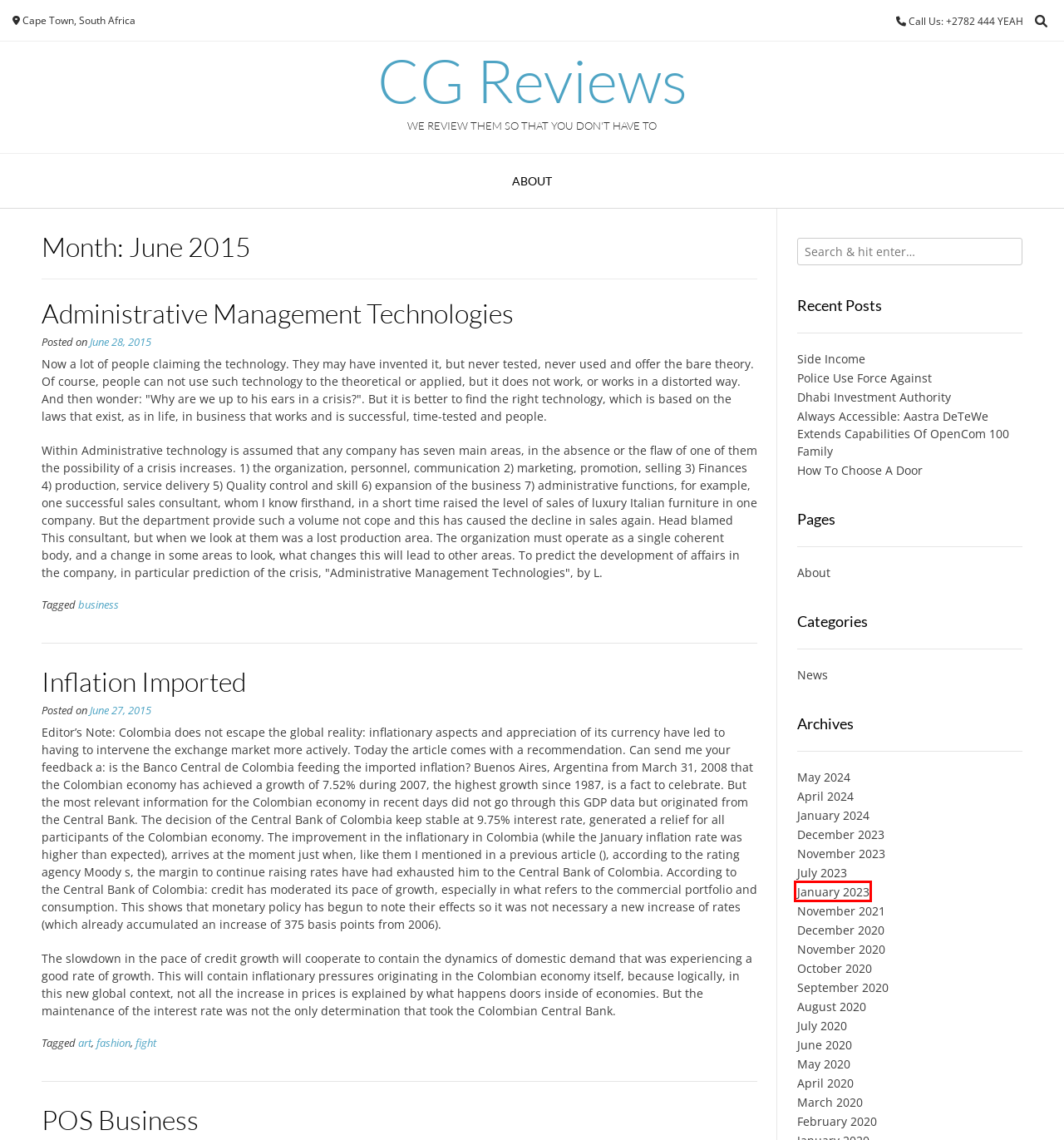You have a screenshot of a webpage with a red rectangle bounding box around an element. Identify the best matching webpage description for the new page that appears after clicking the element in the bounding box. The descriptions are:
A. January 2023 – CG Reviews
B. April 2024 – CG Reviews
C. December 2023 – CG Reviews
D. October 2020 – CG Reviews
E. How To Choose A Door – CG Reviews
F. fashion – CG Reviews
G. POS Business – CG Reviews
H. Administrative Management Technologies – CG Reviews

A